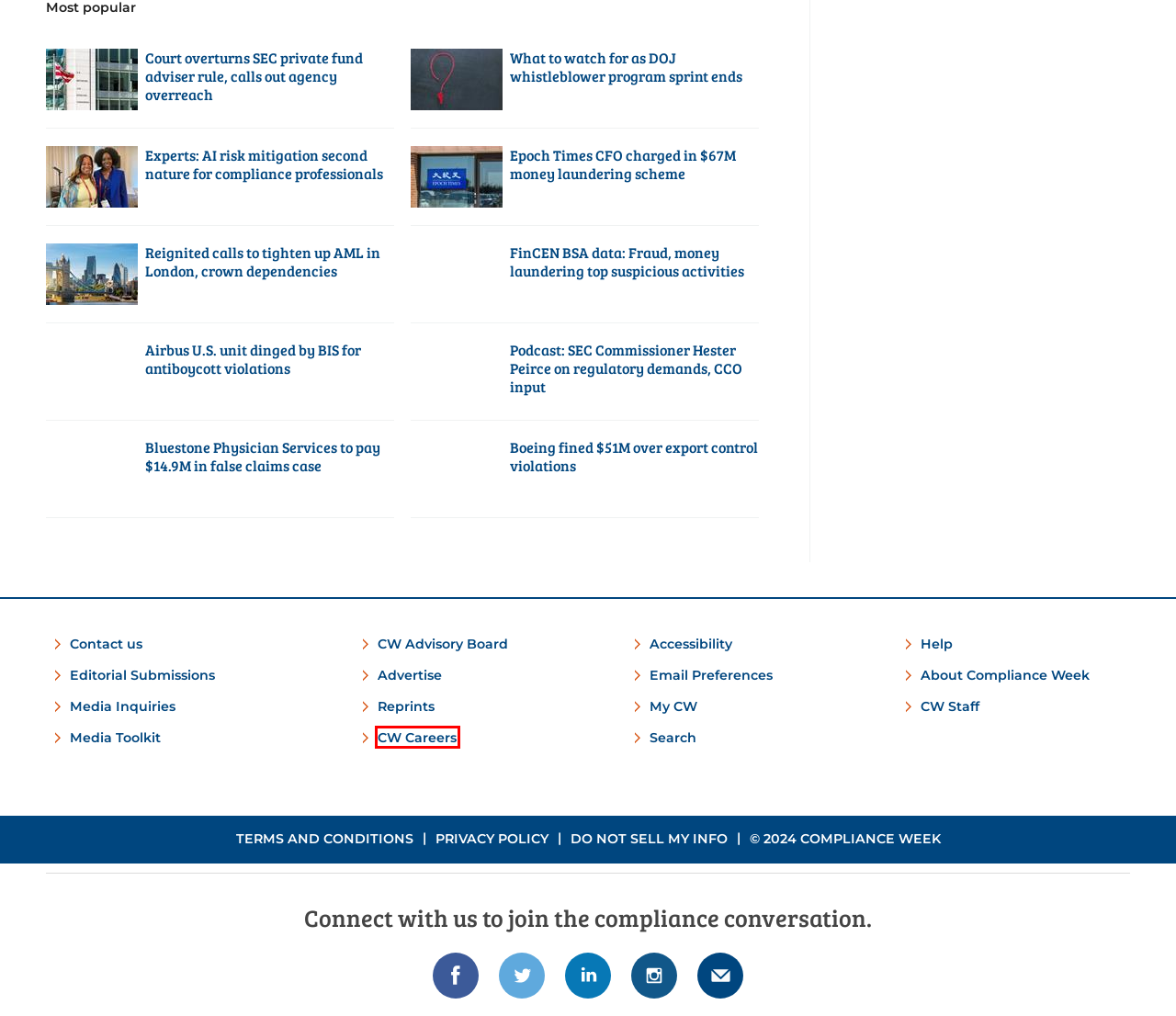Assess the screenshot of a webpage with a red bounding box and determine which webpage description most accurately matches the new page after clicking the element within the red box. Here are the options:
A. Advertise with Compliance Week | Basic Page | Compliance Week
B. Terms and Conditions | Basic Page | Compliance Week
C. Bluestone Physician Services to pay $14.9M in false claims case | News Brief | Compliance Week
D. Join us | Wilmington PLC
E. Search | Compliance Week
F. About Compliance Week | Basic Page | Compliance Week
G. My Profile | My Account | Compliance Week
H. Podcast: SEC Commissioner Hester Peirce on regulatory demands, CCO input | Podcast | Compliance Week

D